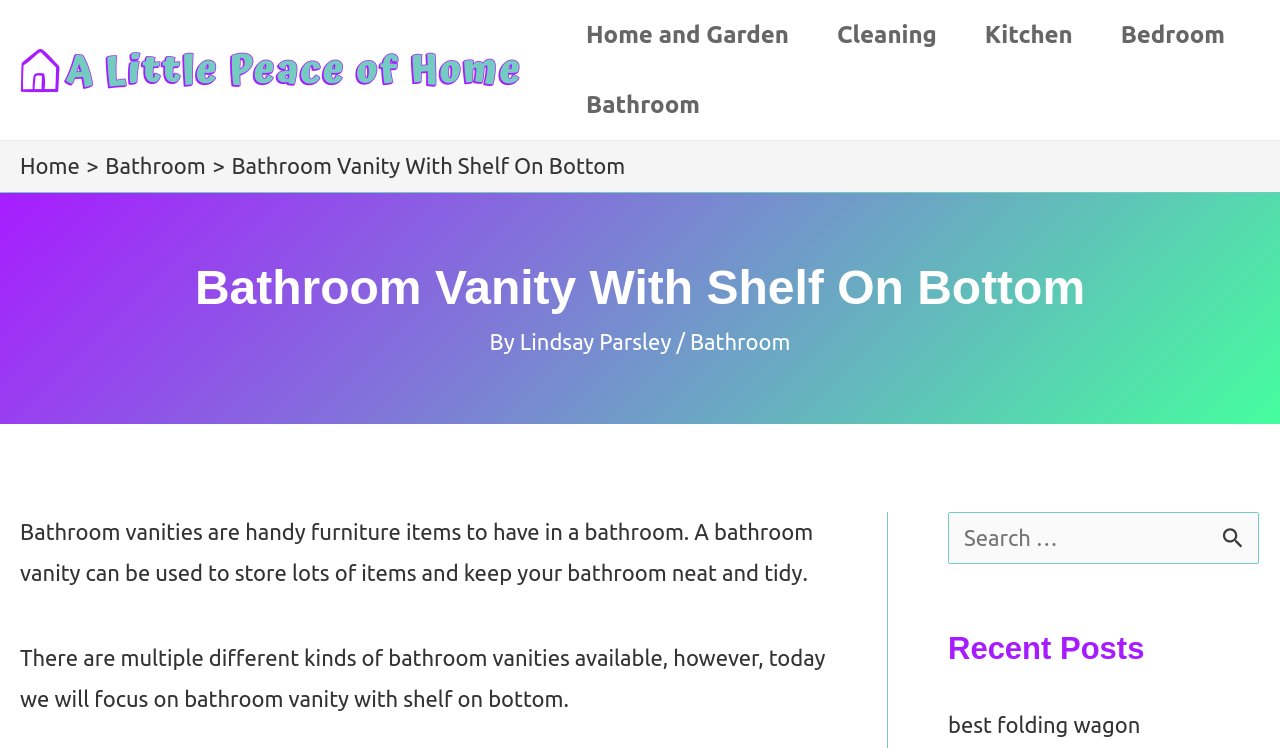Identify the bounding box coordinates of the region that needs to be clicked to carry out this instruction: "click the 'Bathroom Vanity With Shelf On Bottom' heading". Provide these coordinates as four float numbers ranging from 0 to 1, i.e., [left, top, right, bottom].

[0.067, 0.346, 0.933, 0.423]